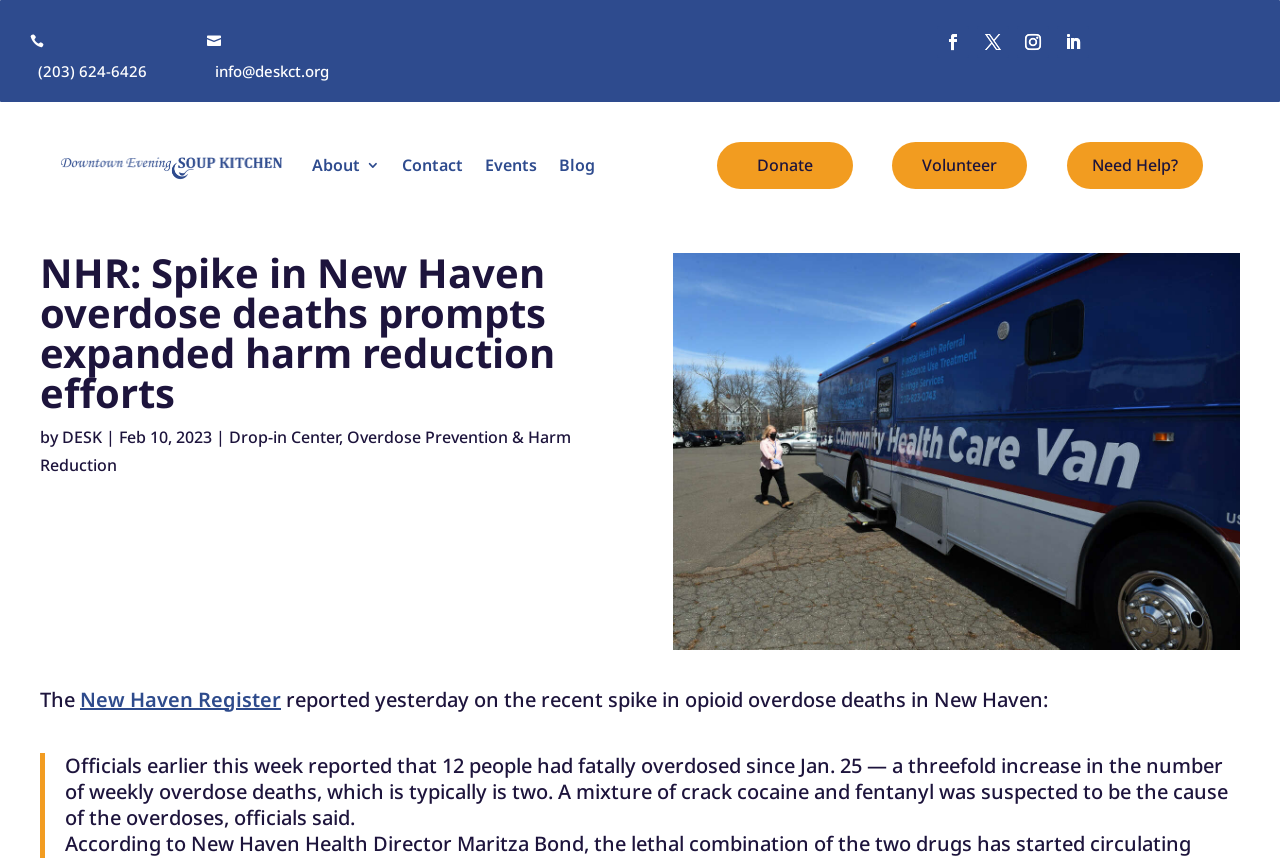What is the name of the organization that wrote the article?
Give a single word or phrase as your answer by examining the image.

DESK